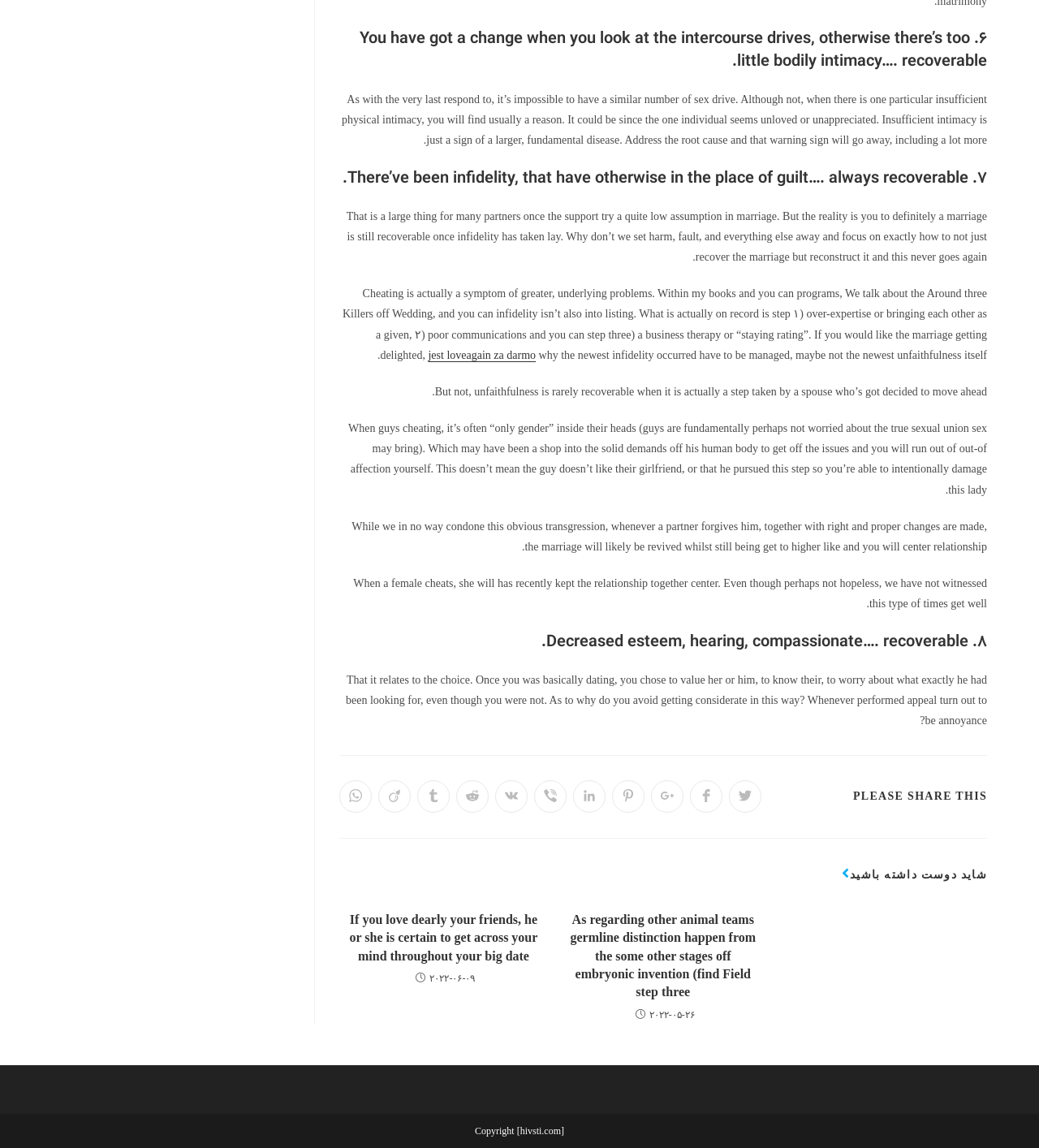Determine the bounding box coordinates for the UI element described. Format the coordinates as (top-left x, top-left y, bottom-right x, bottom-right y) and ensure all values are between 0 and 1. Element description: Opens in a new window

[0.476, 0.68, 0.507, 0.708]